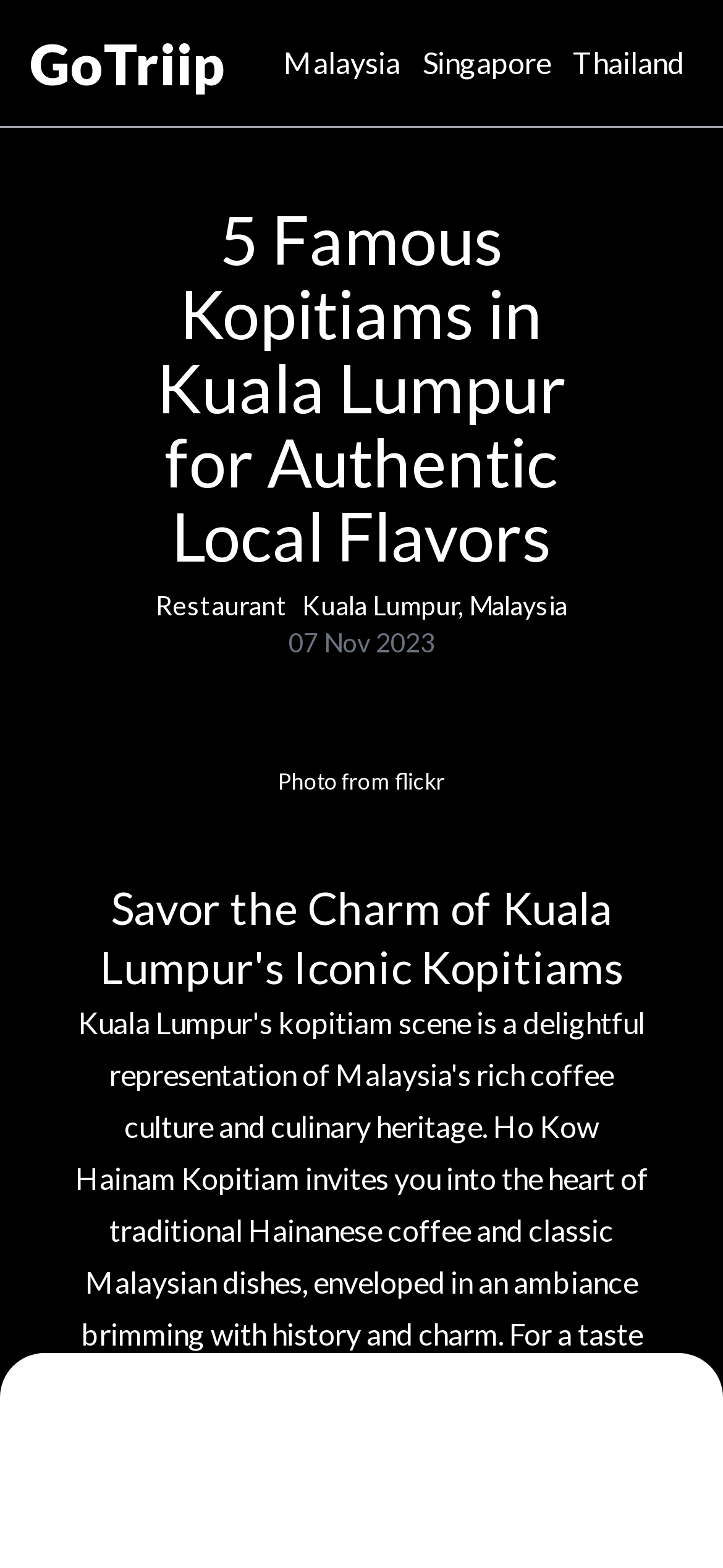Identify the bounding box for the UI element described as: "Kuala Lumpur, Malaysia". The coordinates should be four float numbers between 0 and 1, i.e., [left, top, right, bottom].

[0.418, 0.376, 0.785, 0.396]